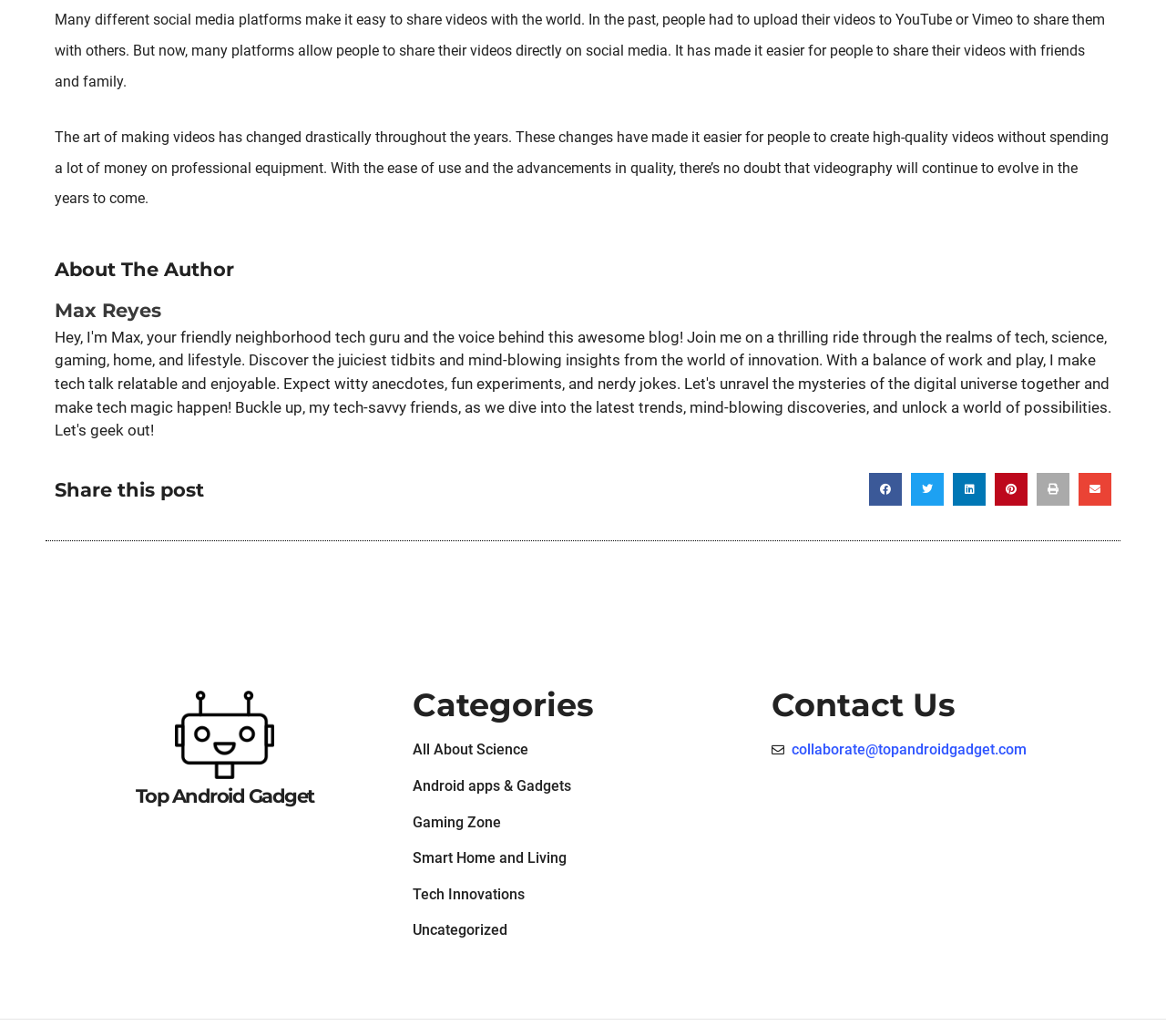Provide the bounding box coordinates for the UI element described in this sentence: "collaborate@topandroidgadget.com". The coordinates should be four float values between 0 and 1, i.e., [left, top, right, bottom].

[0.661, 0.713, 0.953, 0.735]